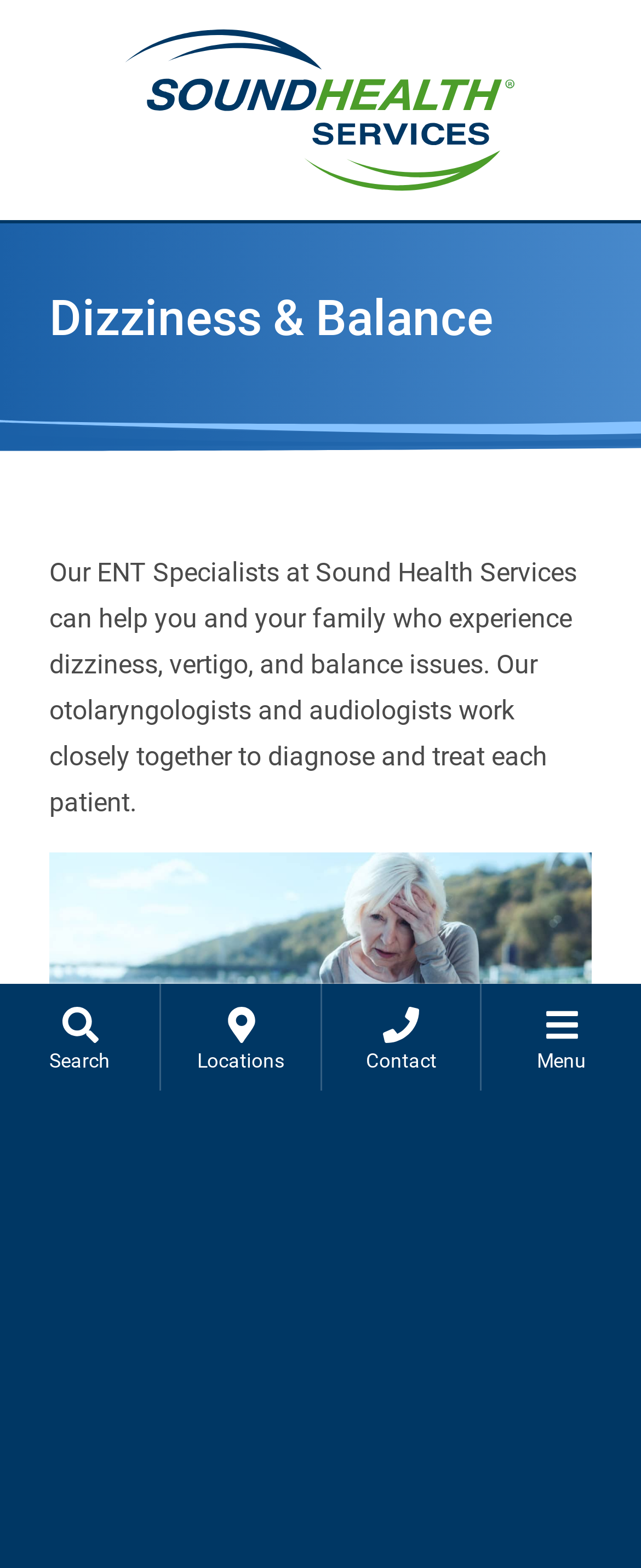Please provide a comprehensive answer to the question based on the screenshot: What is the main service provided by Sound Health Services?

Based on the webpage content, Sound Health Services provides ENT (Ear, Nose, and Throat) services, specifically helping patients with dizziness, vertigo, and balance issues. The webpage mentions that their otolaryngologists and audiologists work together to diagnose and treat patients.